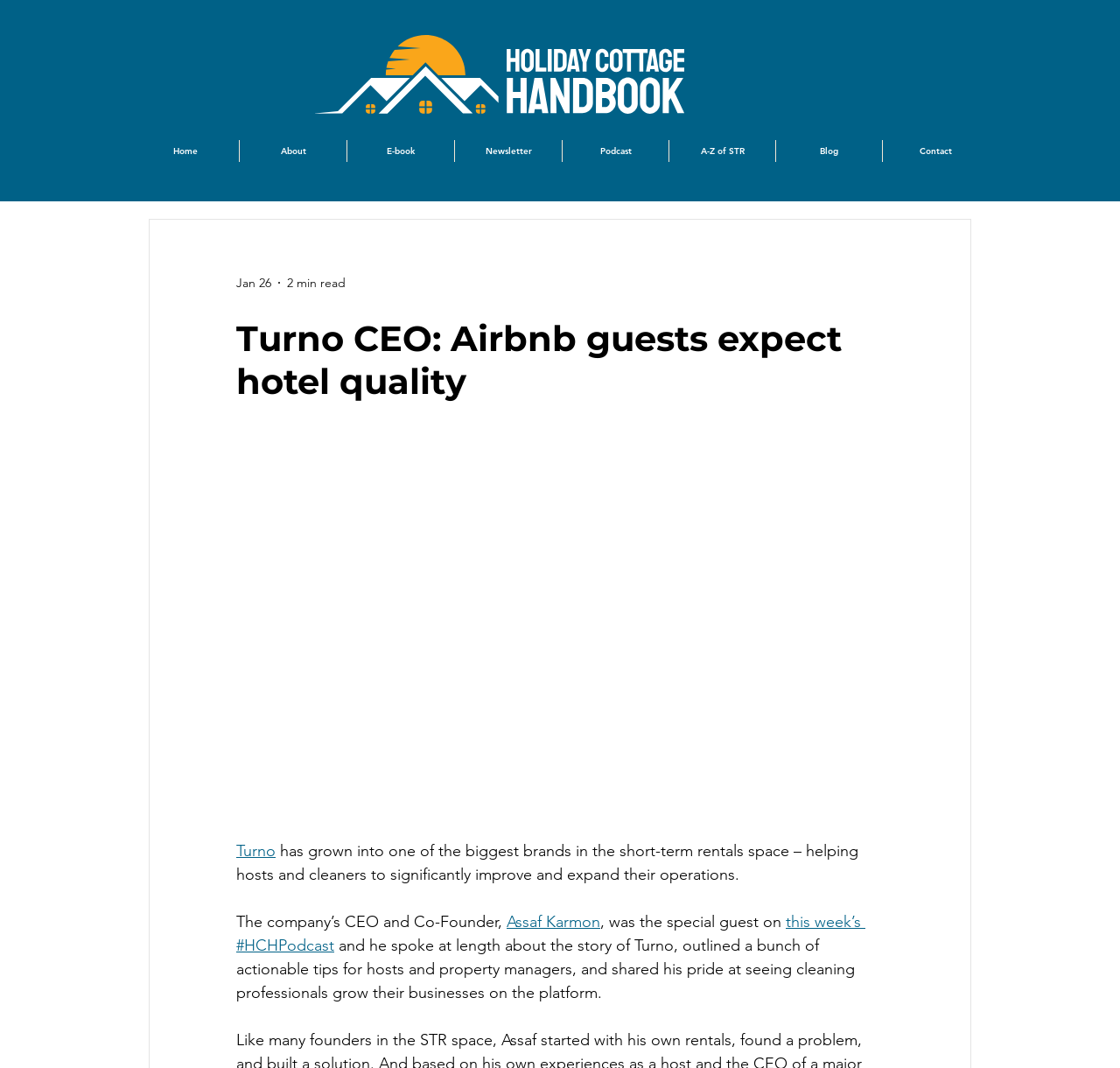Identify the bounding box coordinates of the specific part of the webpage to click to complete this instruction: "go to home page".

[0.117, 0.131, 0.213, 0.152]